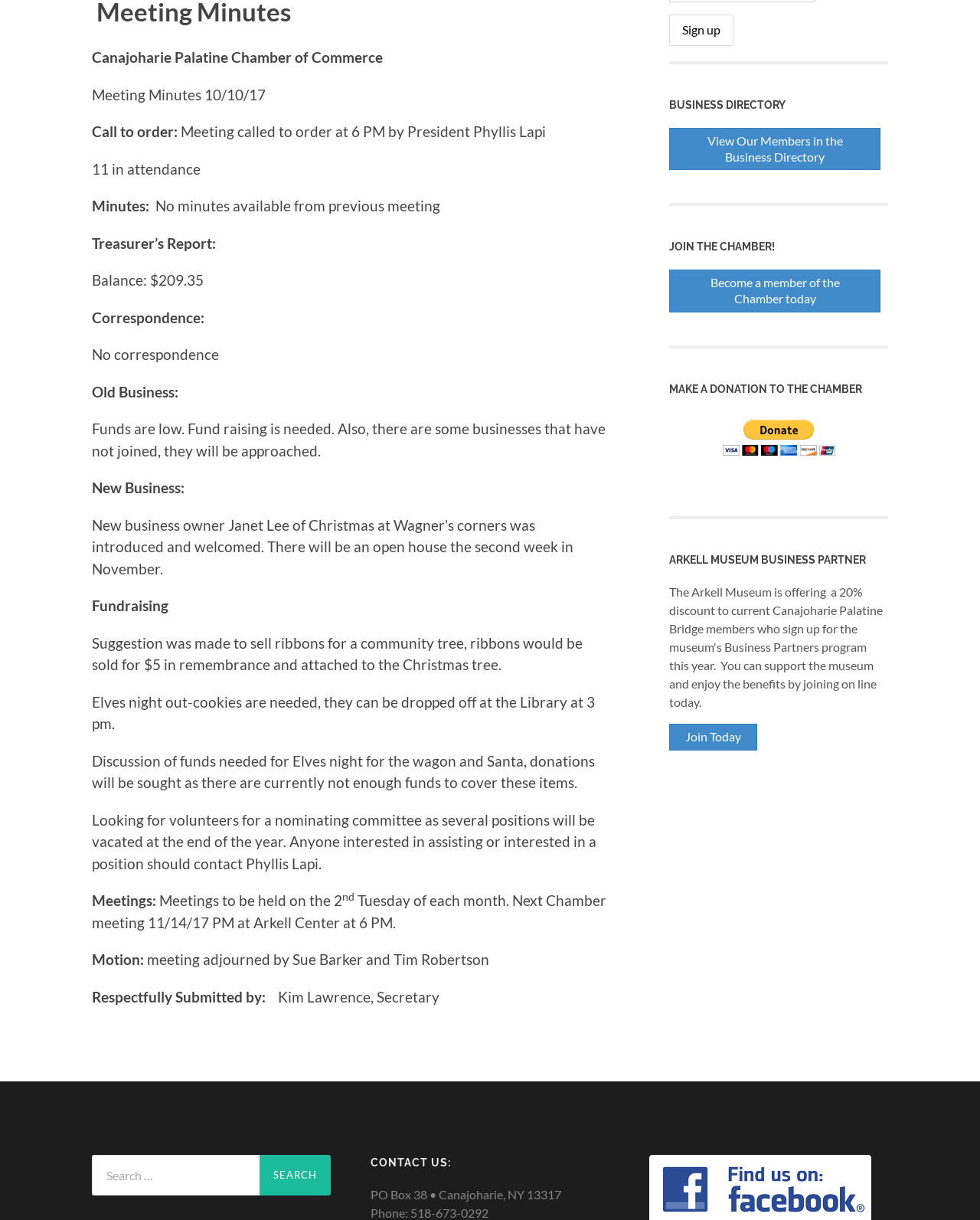Given the description "value="Sign up"", provide the bounding box coordinates of the corresponding UI element.

[0.683, 0.012, 0.748, 0.038]